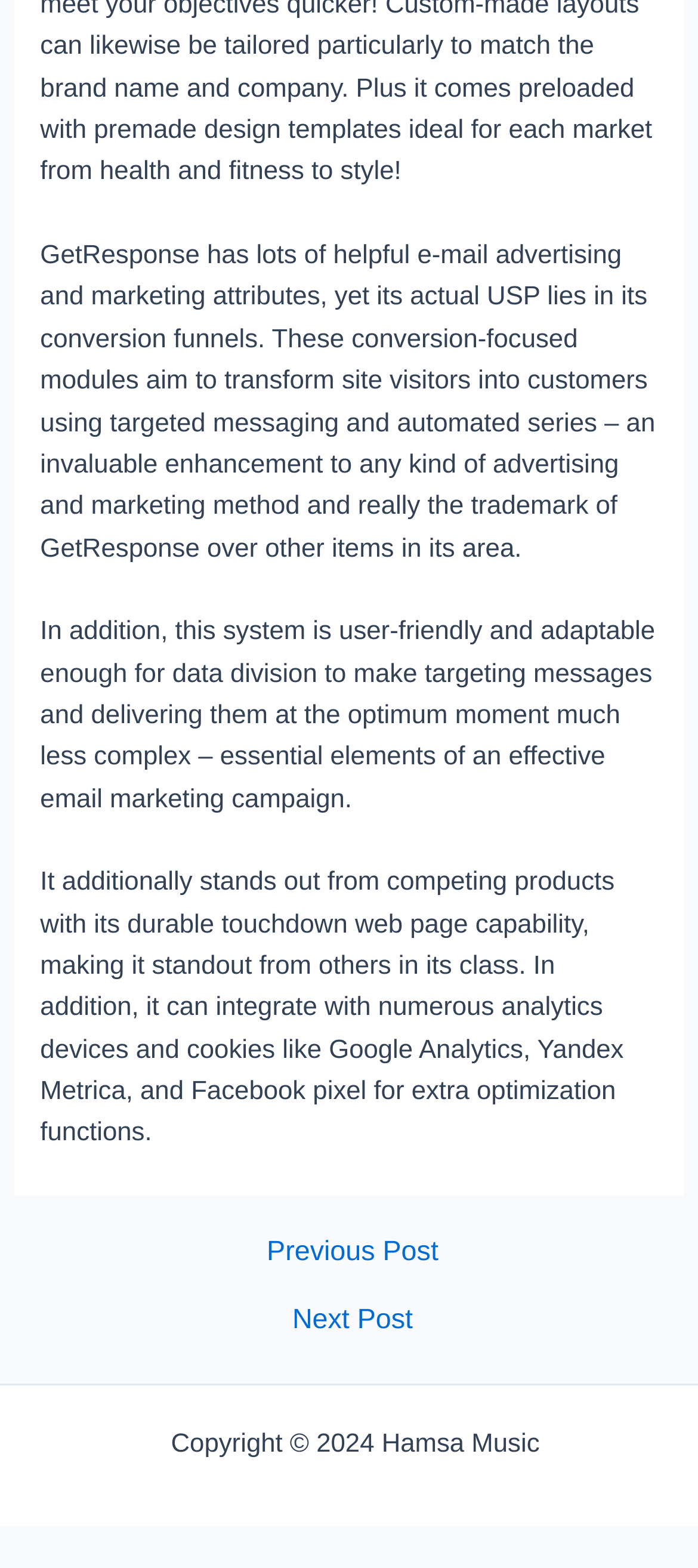Locate the UI element described by Sitemap and provide its bounding box coordinates. Use the format (top-left x, top-left y, bottom-right x, bottom-right y) with all values as floating point numbers between 0 and 1.

[0.783, 0.913, 0.921, 0.931]